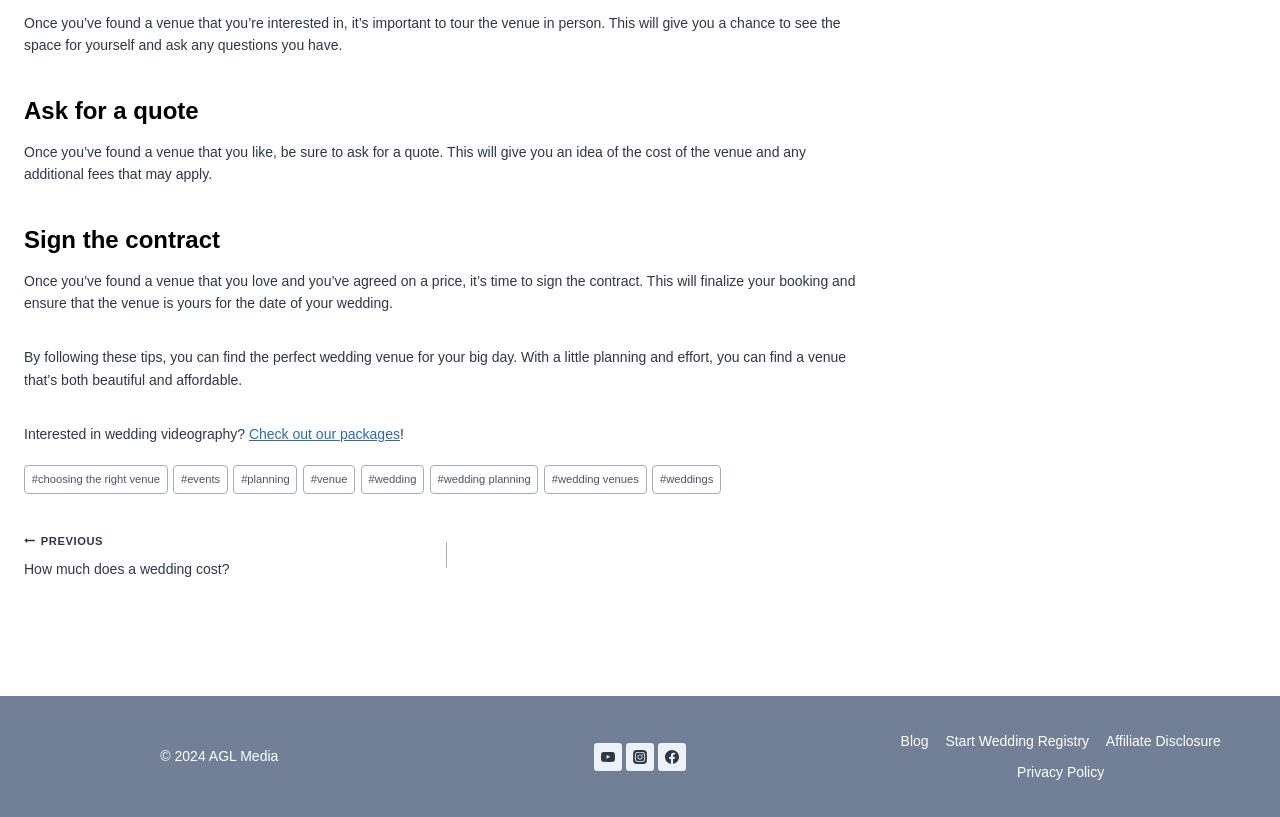Predict the bounding box of the UI element based on this description: "Start Wedding Registry".

[0.732, 0.888, 0.857, 0.926]